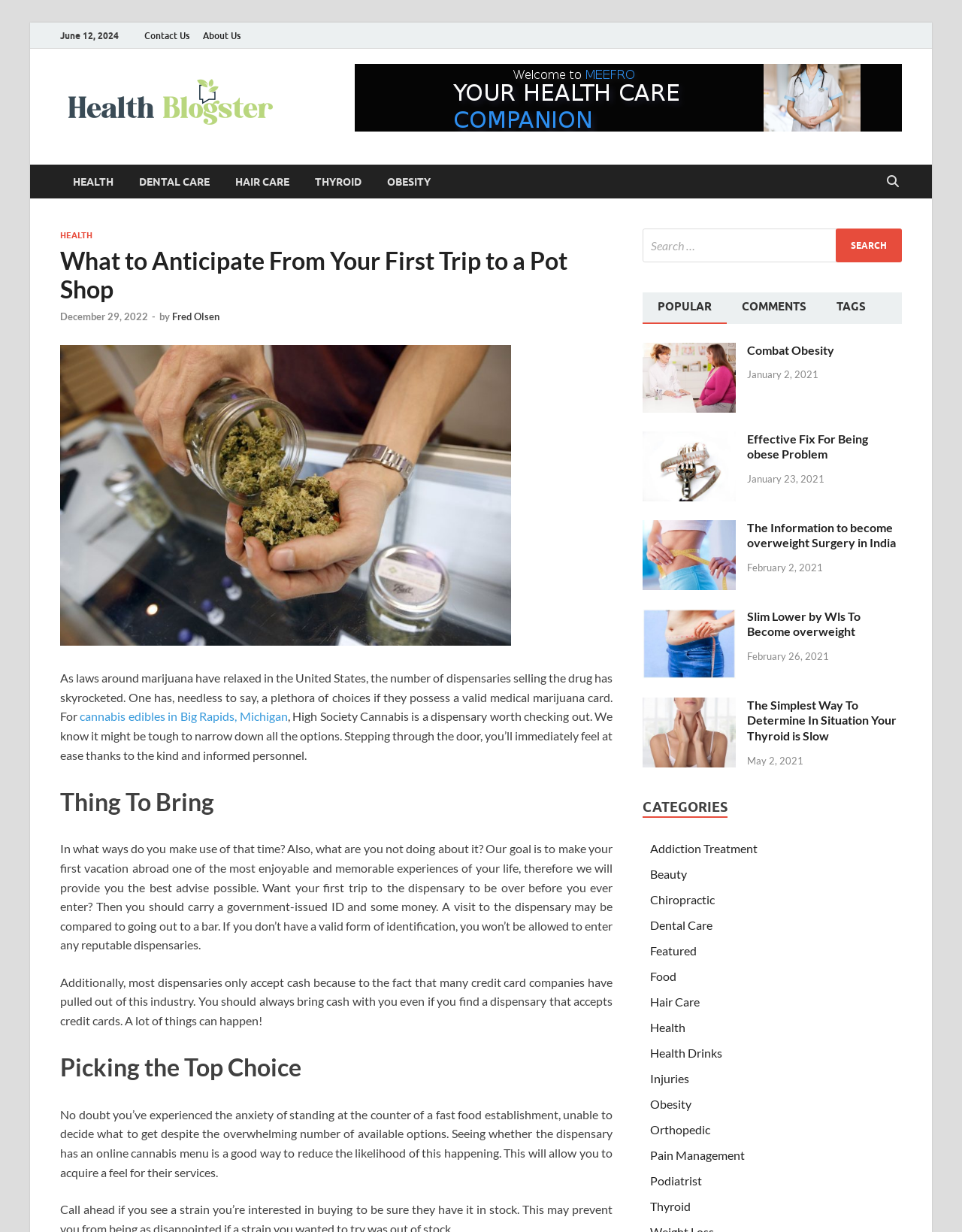Identify the coordinates of the bounding box for the element that must be clicked to accomplish the instruction: "Check Visa information".

None